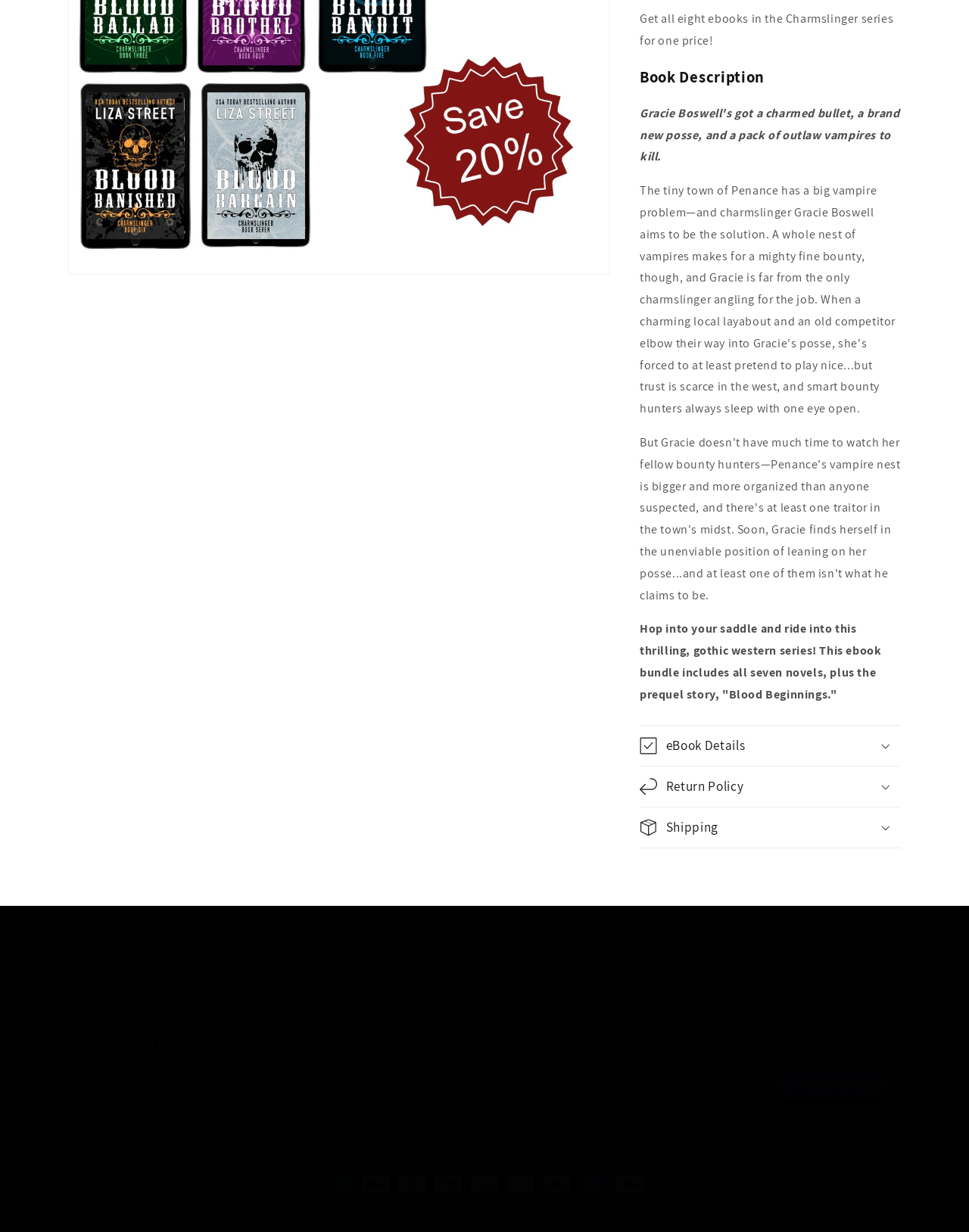Please find the bounding box for the UI element described by: "Terms of service".

[0.399, 0.978, 0.465, 0.99]